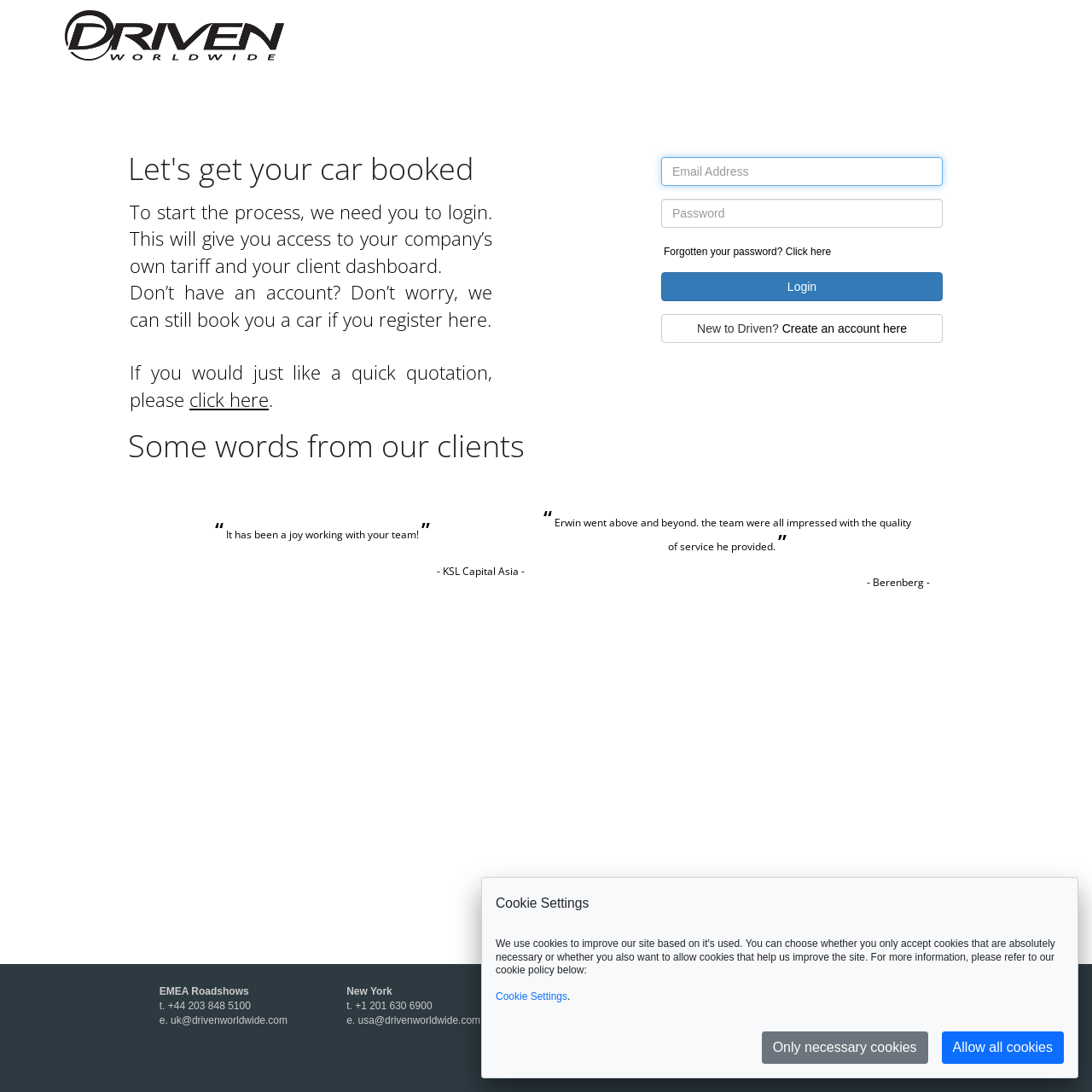Provide a thorough description of this webpage.

The webpage is an account login page for Driven Worldwide. At the top, there is a header section with an image of the company's logo, "Driven Worldwide". Below the header, there is a brief introduction to the login process, explaining that logging in will provide access to the company's tariff and client dashboard.

On the left side of the page, there are three paragraphs of text. The first paragraph explains the login process, the second paragraph provides an option to register for an account, and the third paragraph offers a quick quotation option.

To the right of these paragraphs, there is a login form with two text boxes for email address and password, a "Forgotten your password?" link, and a "Login" button. Below the login form, there is a section for new users to create an account.

Further down the page, there is a section with testimonials from clients, featuring two blockquotes with quotes from KSL Capital Asia and Berenberg.

At the bottom of the page, there is a footer section with contact information for the company's offices in EMEA, New York, and Hong Kong, including phone numbers and email addresses. There are also two images and a "Cookie Settings" section with two buttons to manage cookie preferences.